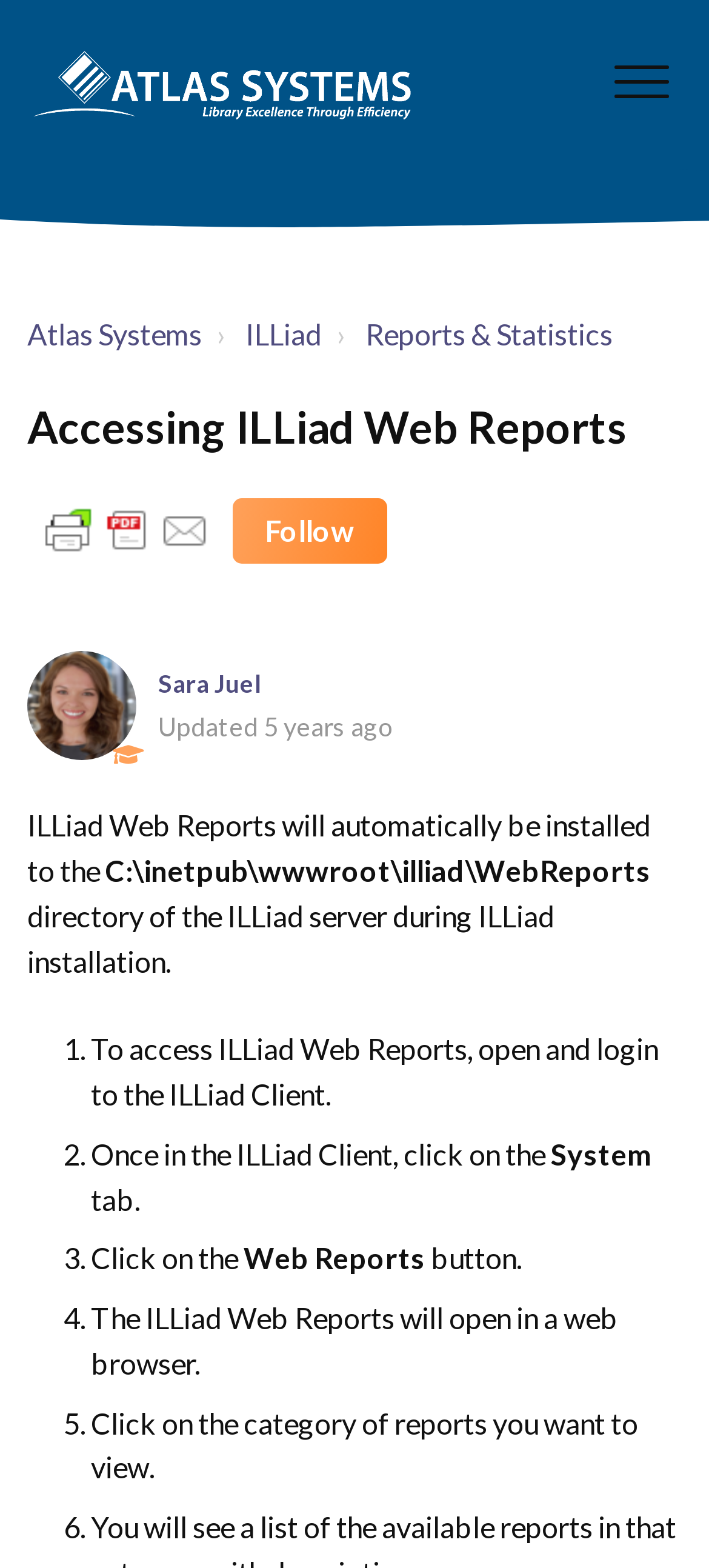Please find and report the bounding box coordinates of the element to click in order to perform the following action: "Click the Follow button". The coordinates should be expressed as four float numbers between 0 and 1, in the format [left, top, right, bottom].

[0.328, 0.317, 0.546, 0.359]